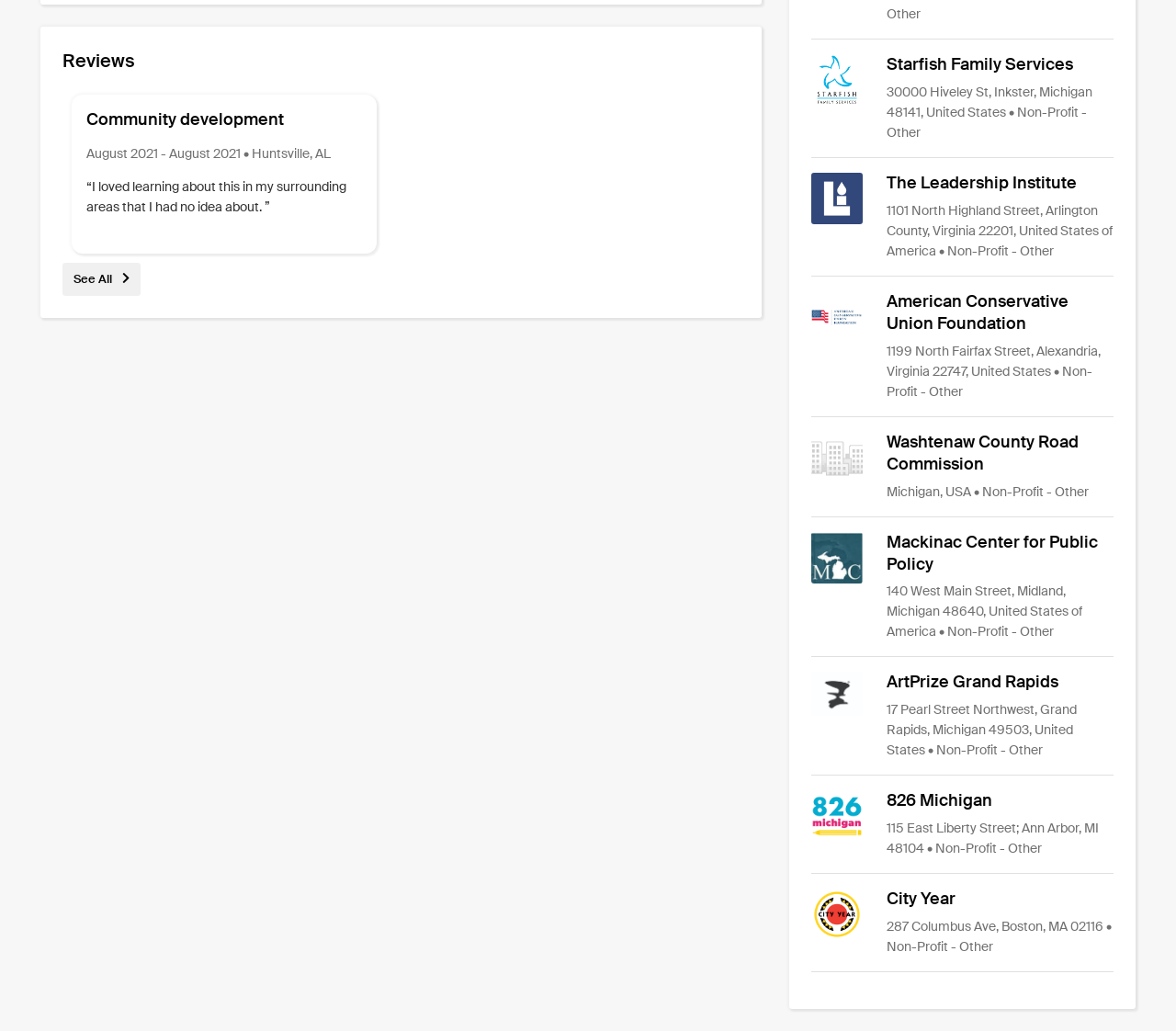Specify the bounding box coordinates (top-left x, top-left y, bottom-right x, bottom-right y) of the UI element in the screenshot that matches this description: See All

[0.053, 0.263, 0.12, 0.278]